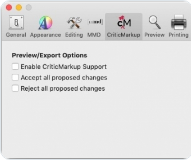Using the information from the screenshot, answer the following question thoroughly:
What is the purpose of the 'Preview/Export Options' section?

The 'Preview/Export Options' section is part of the interface that allows users to configure settings related to previewing and exporting their text editing work, particularly in the context of collaboration and version control.